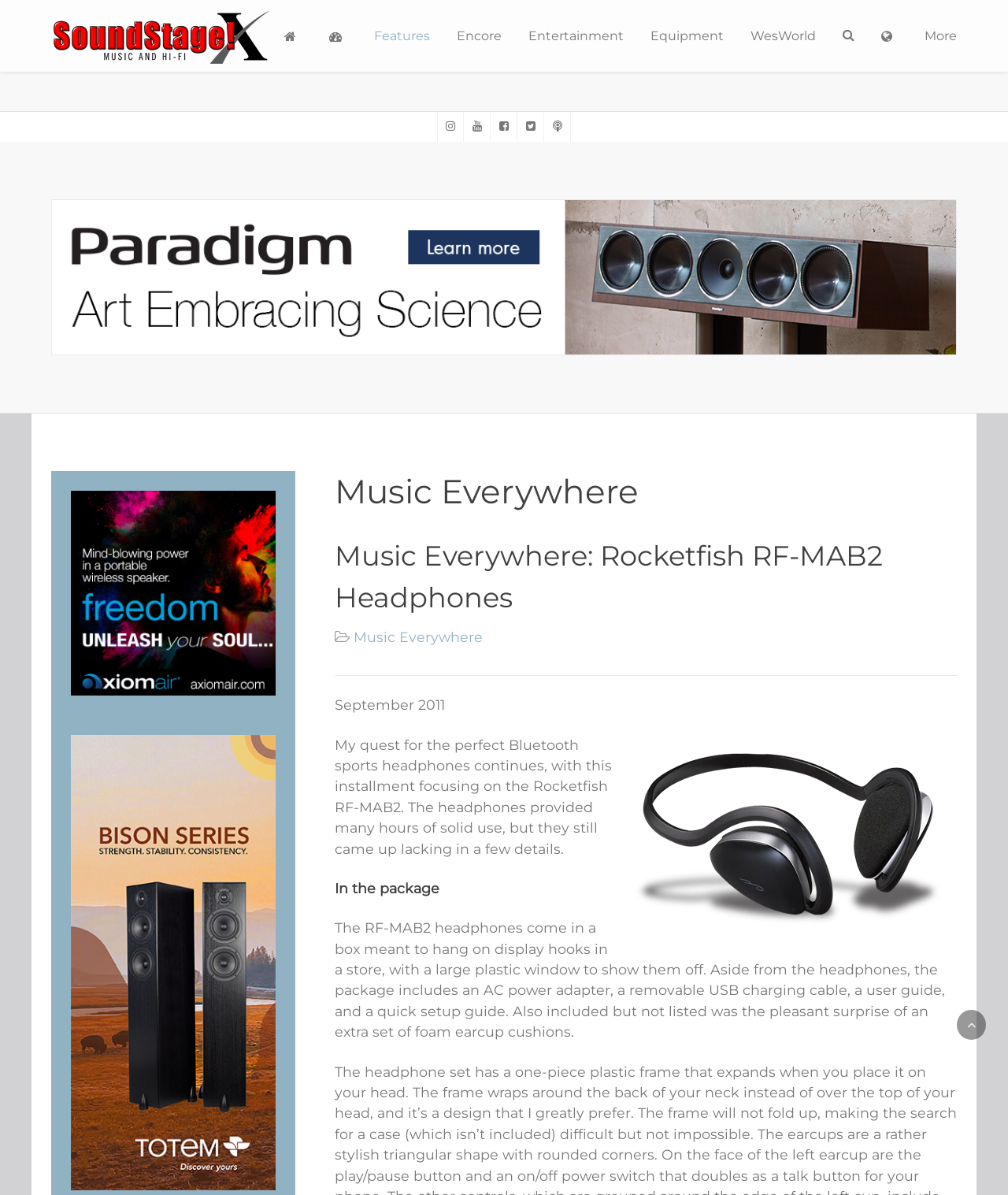Determine the bounding box for the described UI element: "Entertainment".

[0.512, 0.0, 0.63, 0.06]